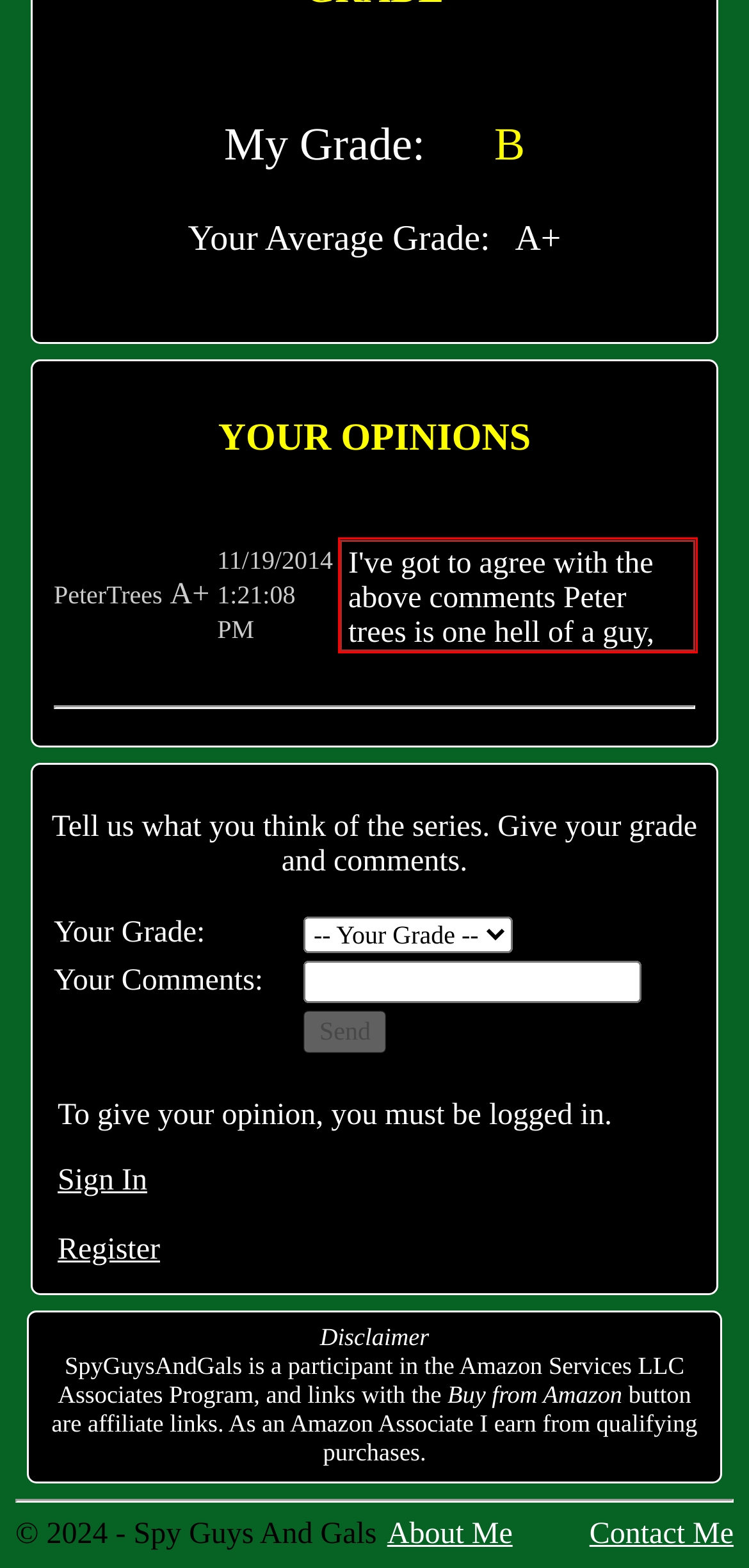Please identify and extract the text from the UI element that is surrounded by a red bounding box in the provided webpage screenshot.

I've got to agree with the above comments Peter trees is one hell of a guy, suave, sophisticated....sexy in a rugged kind of way, not withstanding a brilliant sense of humour. I'd die to be in his shoes!!! Peter Trees, Darlington, England November, 2014